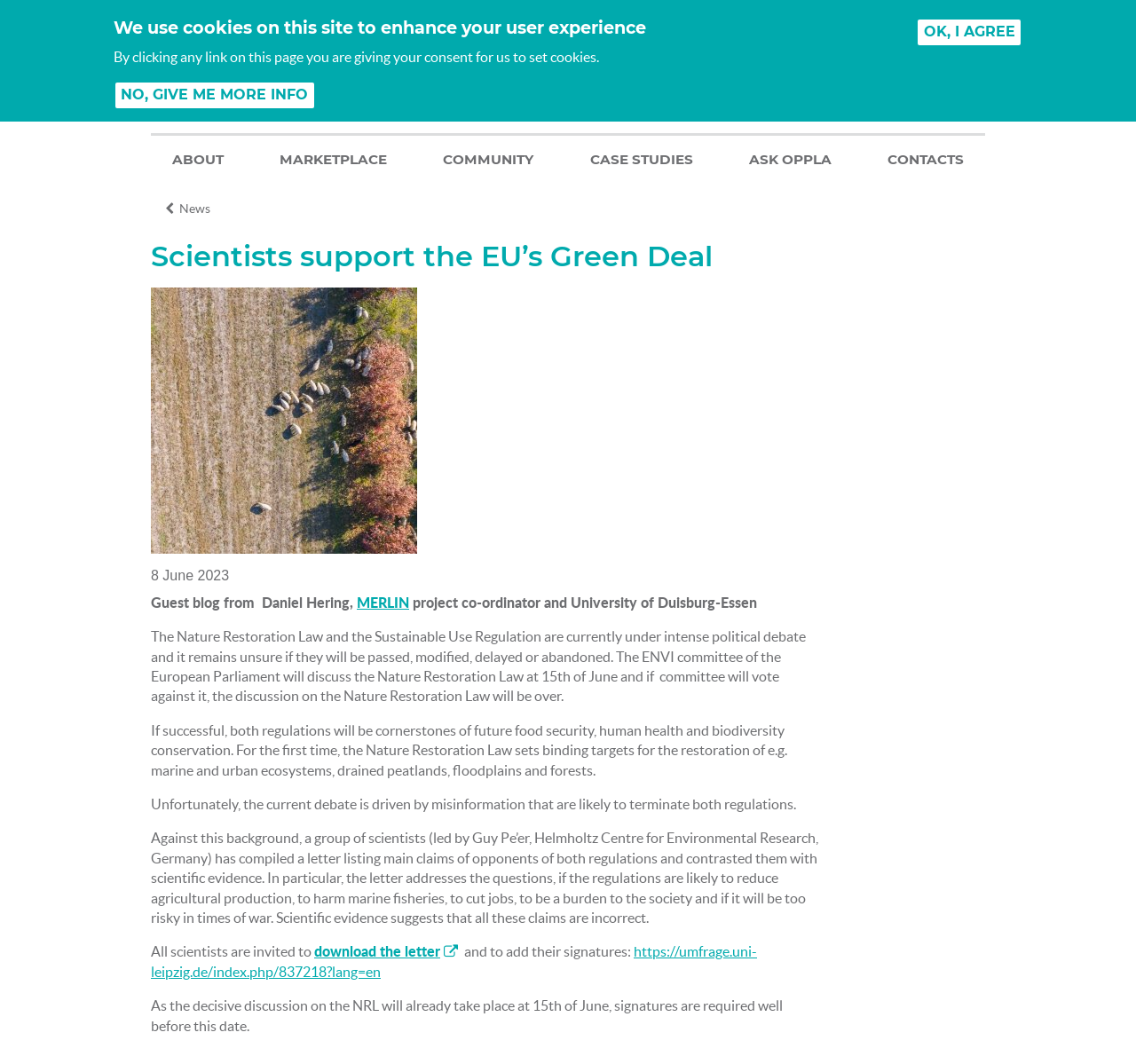Give an in-depth explanation of the webpage layout and content.

The webpage is about scientists supporting the EU's Green Deal, with a focus on the Nature Restoration Law and the Sustainable Use Regulation. At the top, there is a cookie consent notification with two buttons, "NO, GIVE ME MORE INFO" and "OK, I AGREE". Below this, there is a search bar with a heading "Search form" and a textbox to input search queries. 

On the top-right corner, there are social media links to Email, Twitter, Linkedin, and YouTube, as well as links to "ASK" and "JOIN / LOG IN". The webpage's logo, "Oppla", is located on the top-left corner, with a navigation menu below it, featuring links to "ABOUT", "MARKETPLACE", "COMMUNITY", "CASE STUDIES", "ASK OPPLA", and "CONTACTS".

The main content of the webpage is an article titled "Scientists support the EU’s Green Deal", which discusses the Nature Restoration Law and the Sustainable Use Regulation. The article is dated "8 June 2023" and is a guest blog from Daniel Hering, the MERLIN project co-ordinator and University of Duisburg-Essen. The article explains that the regulations are currently under intense political debate and that a group of scientists has compiled a letter listing main claims of opponents of both regulations and contrasting them with scientific evidence. The letter addresses questions such as whether the regulations will reduce agricultural production, harm marine fisheries, cut jobs, or be a burden to society. The article invites all scientists to download the letter and add their signatures, with a deadline before the decisive discussion on the NRL on 15th of June.